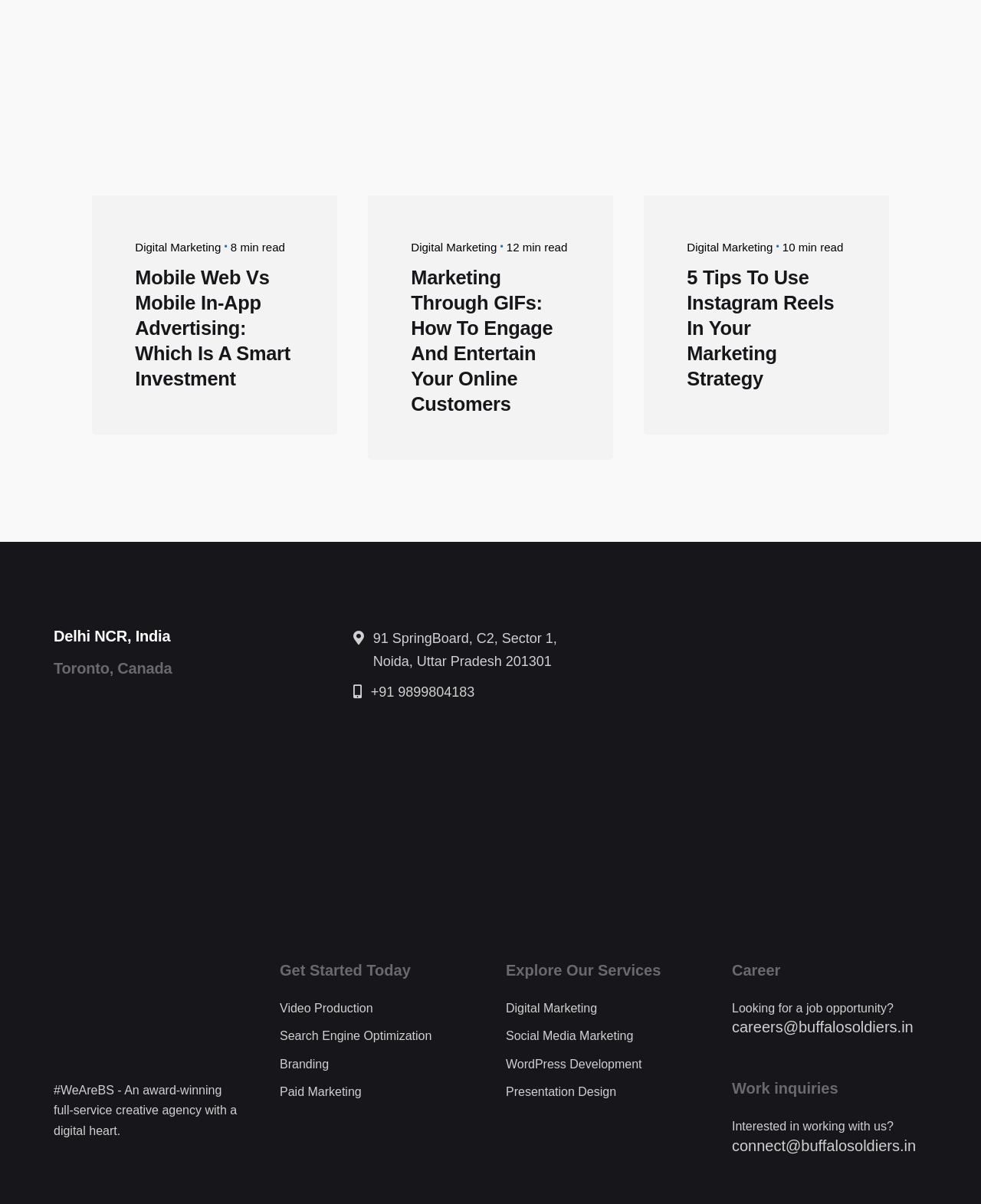Can you specify the bounding box coordinates of the area that needs to be clicked to fulfill the following instruction: "Read 'Mobile Web Vs Mobile In-App Advertising: Which Is A Smart Investment'"?

[0.138, 0.22, 0.3, 0.325]